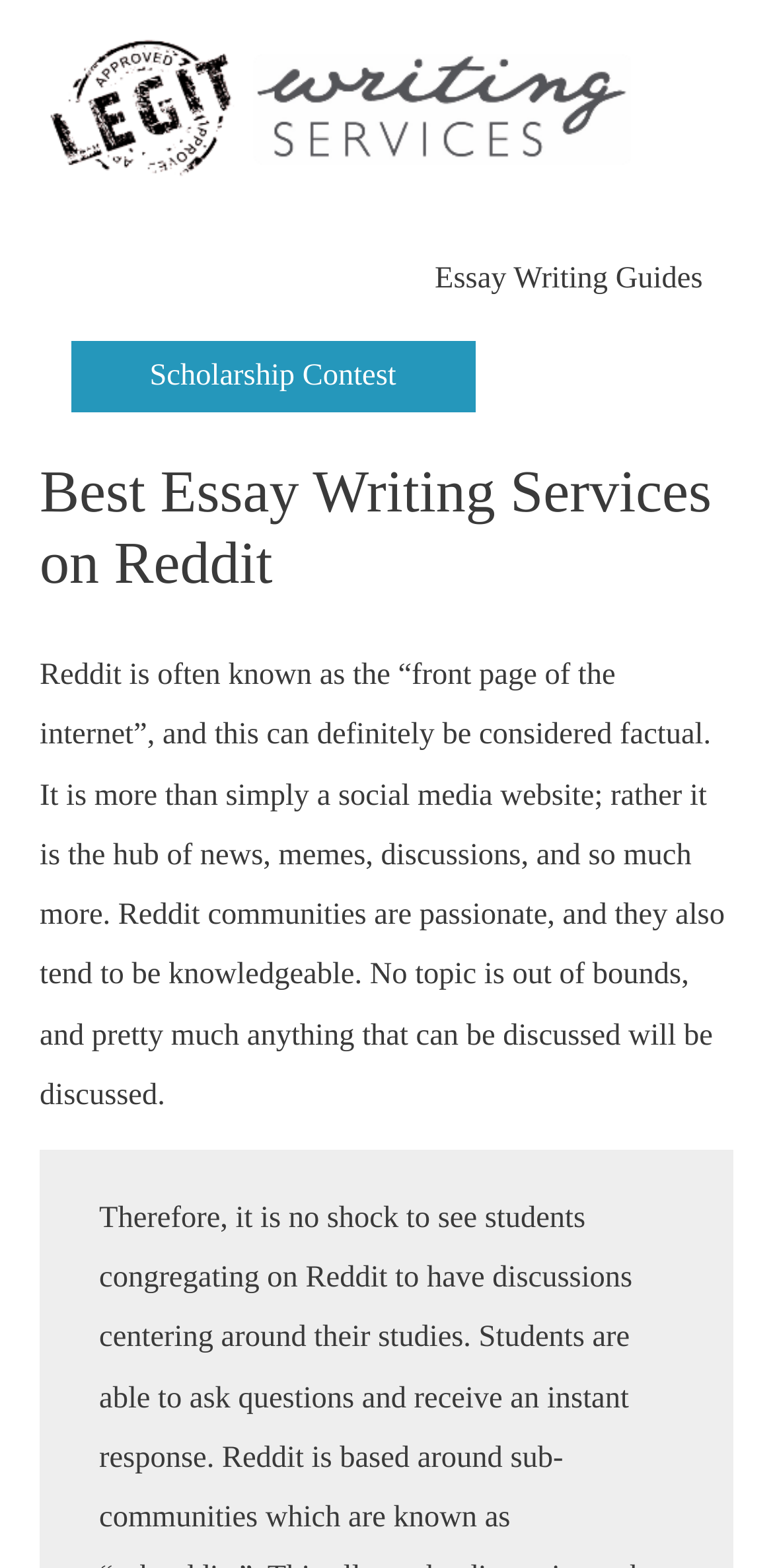Please answer the following question using a single word or phrase: 
What is the purpose of the website?

Ranking essay writing services